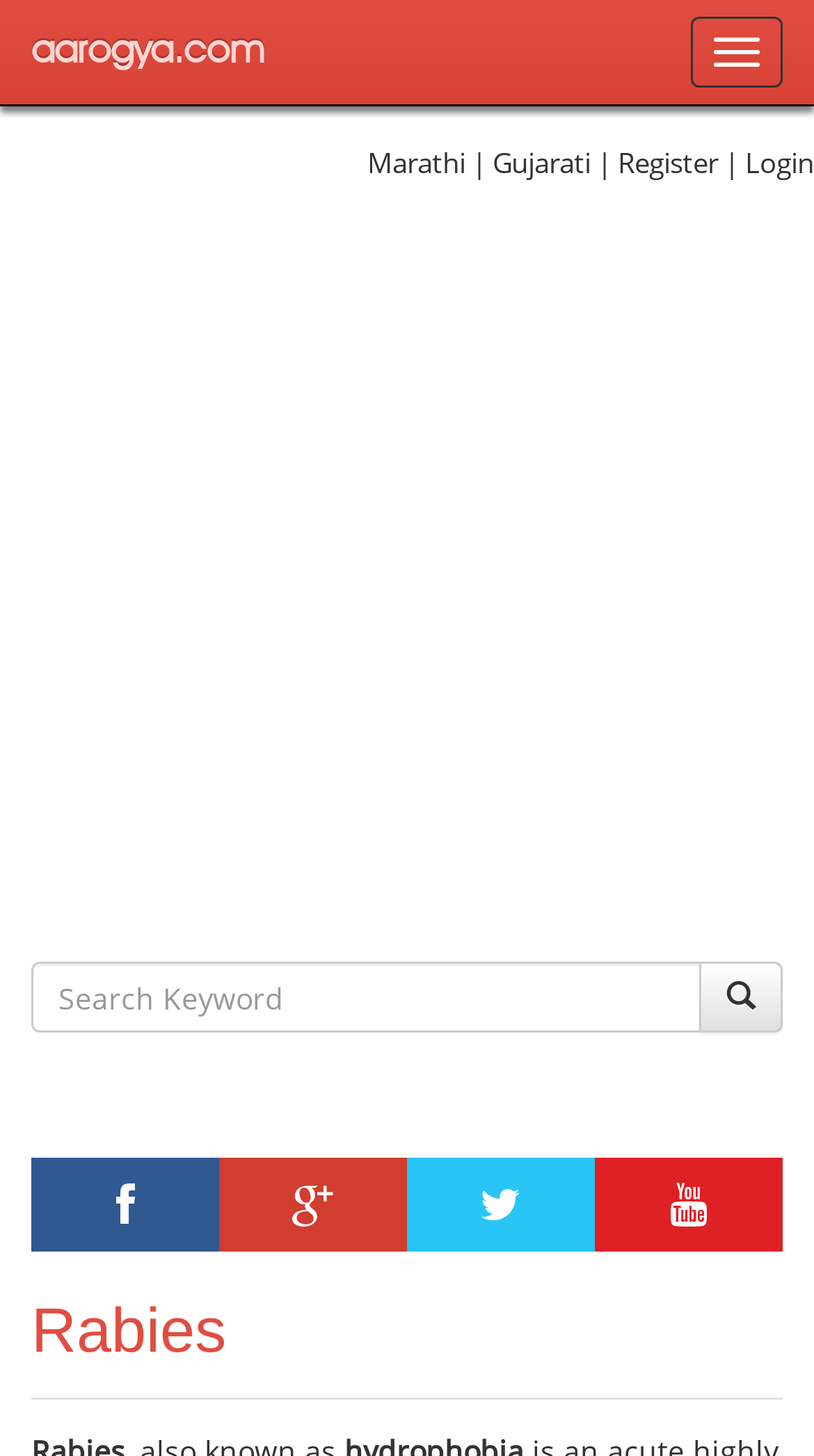Determine the bounding box coordinates for the region that must be clicked to execute the following instruction: "Register an account".

[0.759, 0.099, 0.882, 0.125]